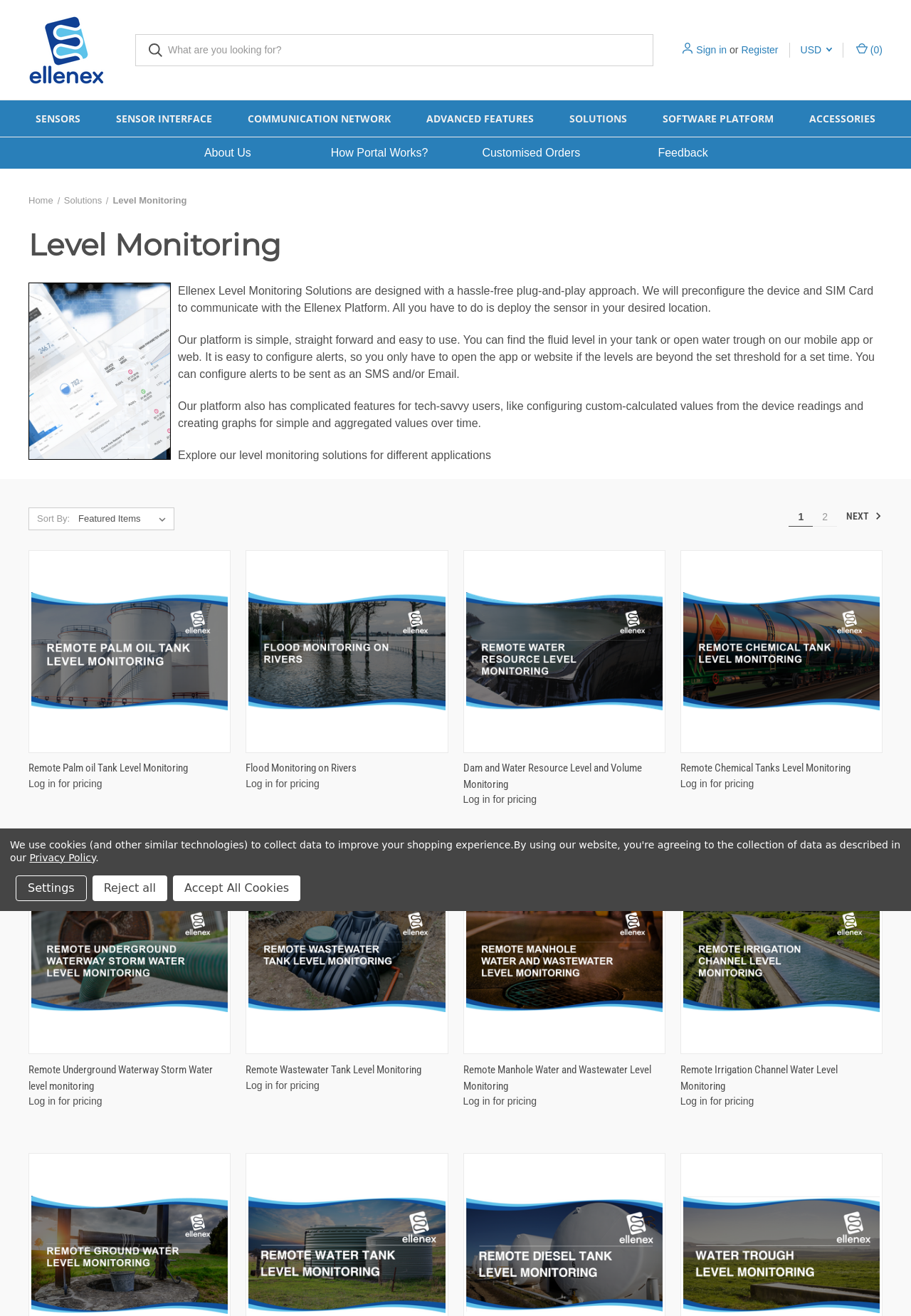Using the provided description Flood Monitoring on Rivers, find the bounding box coordinates for the UI element. Provide the coordinates in (top-left x, top-left y, bottom-right x, bottom-right y) format, ensuring all values are between 0 and 1.

[0.27, 0.578, 0.392, 0.59]